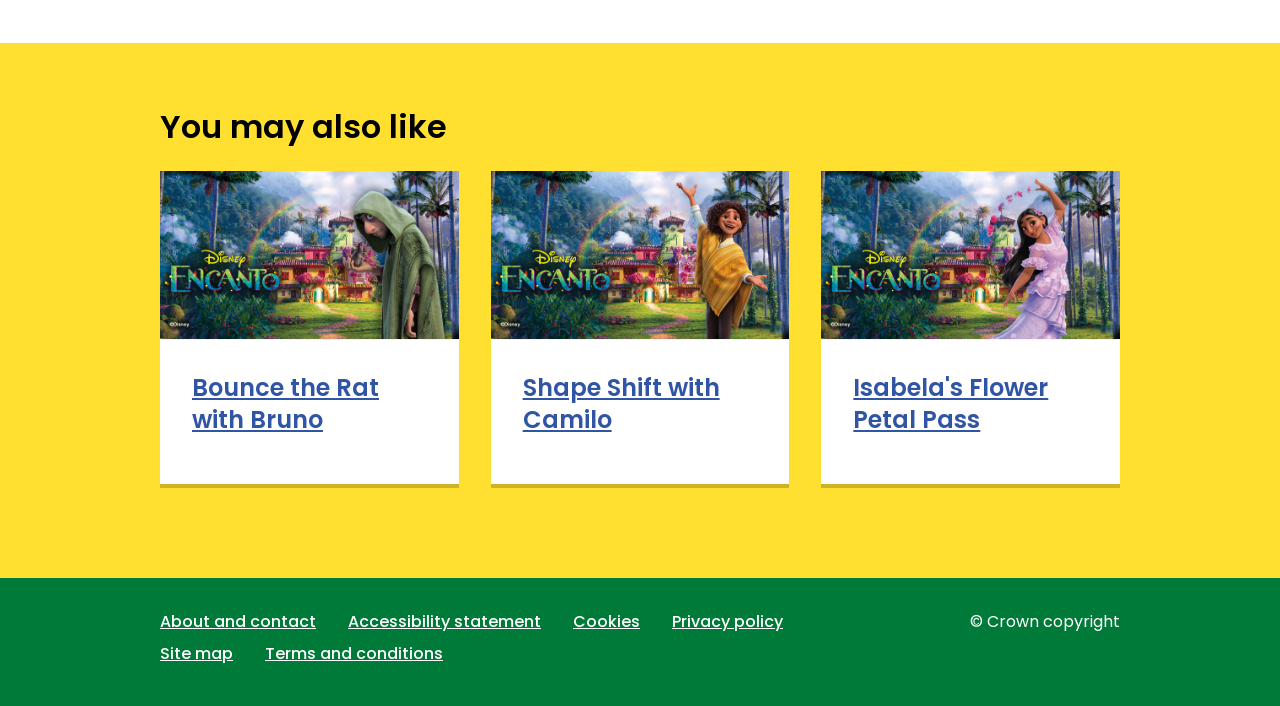Locate the UI element described by Shape Shift with Camilo in the provided webpage screenshot. Return the bounding box coordinates in the format (top-left x, top-left y, bottom-right x, bottom-right y), ensuring all values are between 0 and 1.

[0.383, 0.243, 0.617, 0.686]